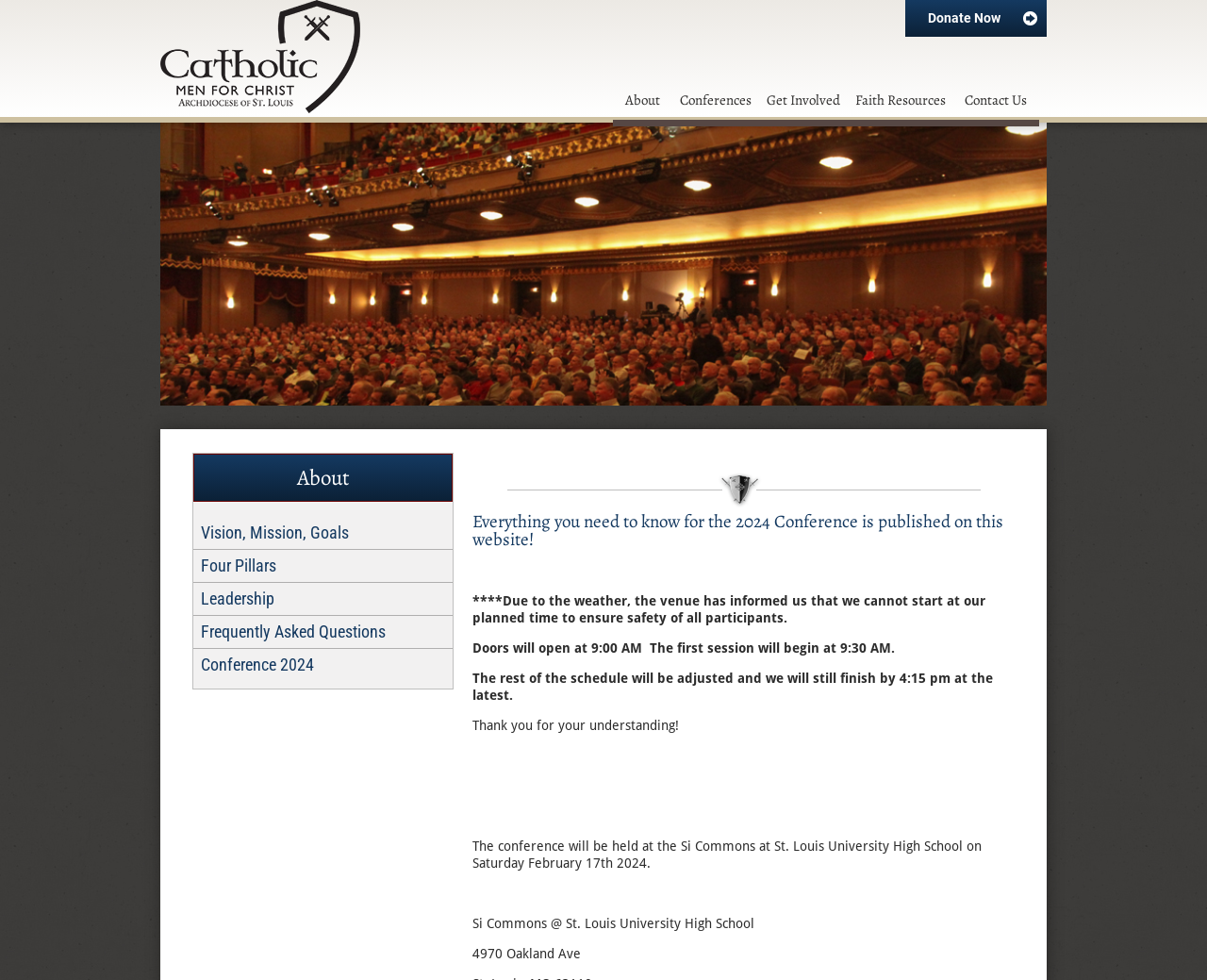Where will the 2024 Conference be held?
Craft a detailed and extensive response to the question.

The location of the 2024 Conference is mentioned on the webpage as Si Commons at St. Louis University High School, with the address 4970 Oakland Ave.